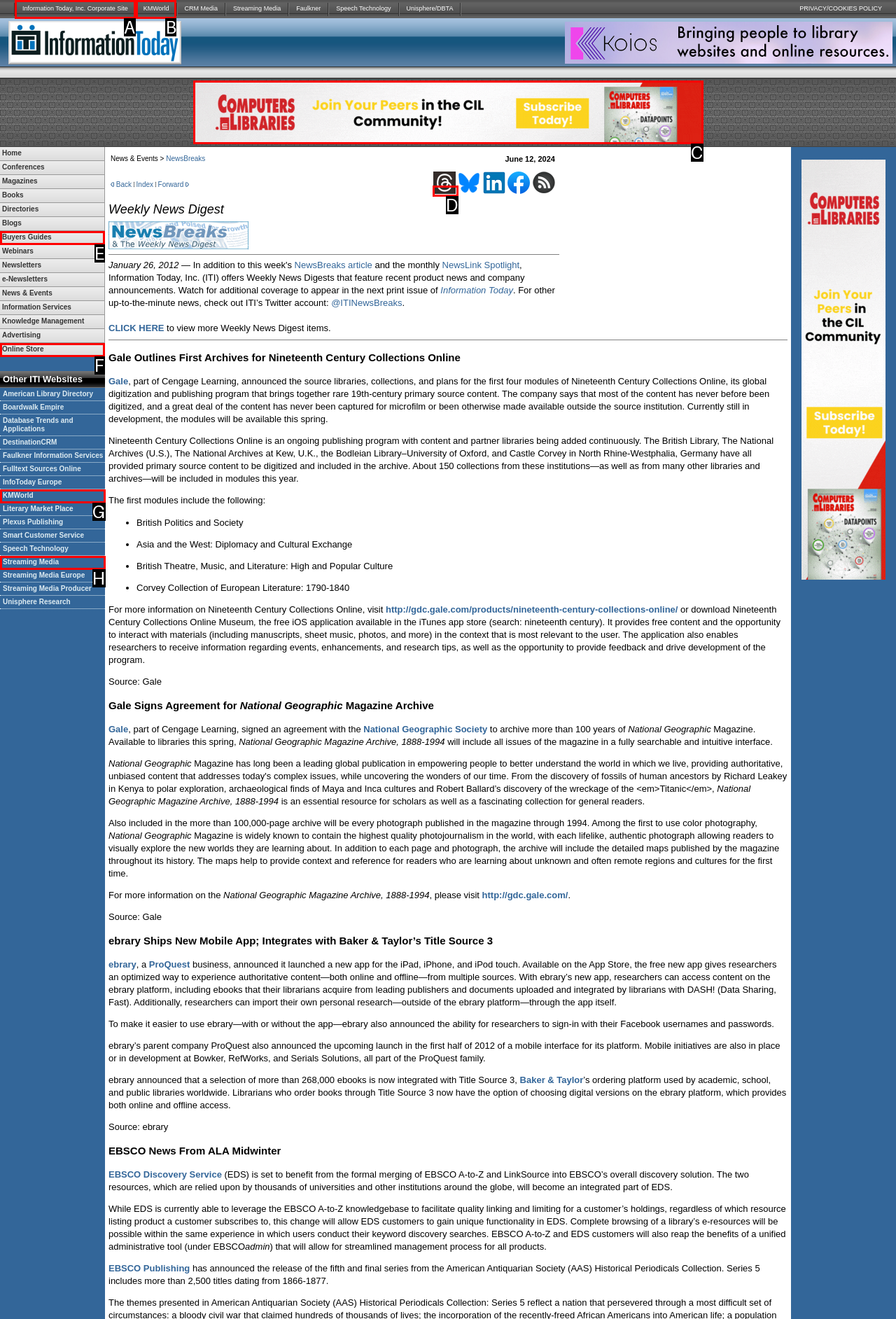Identify the letter of the option that should be selected to accomplish the following task: Click Information Today, Inc. Corporate Site. Provide the letter directly.

A